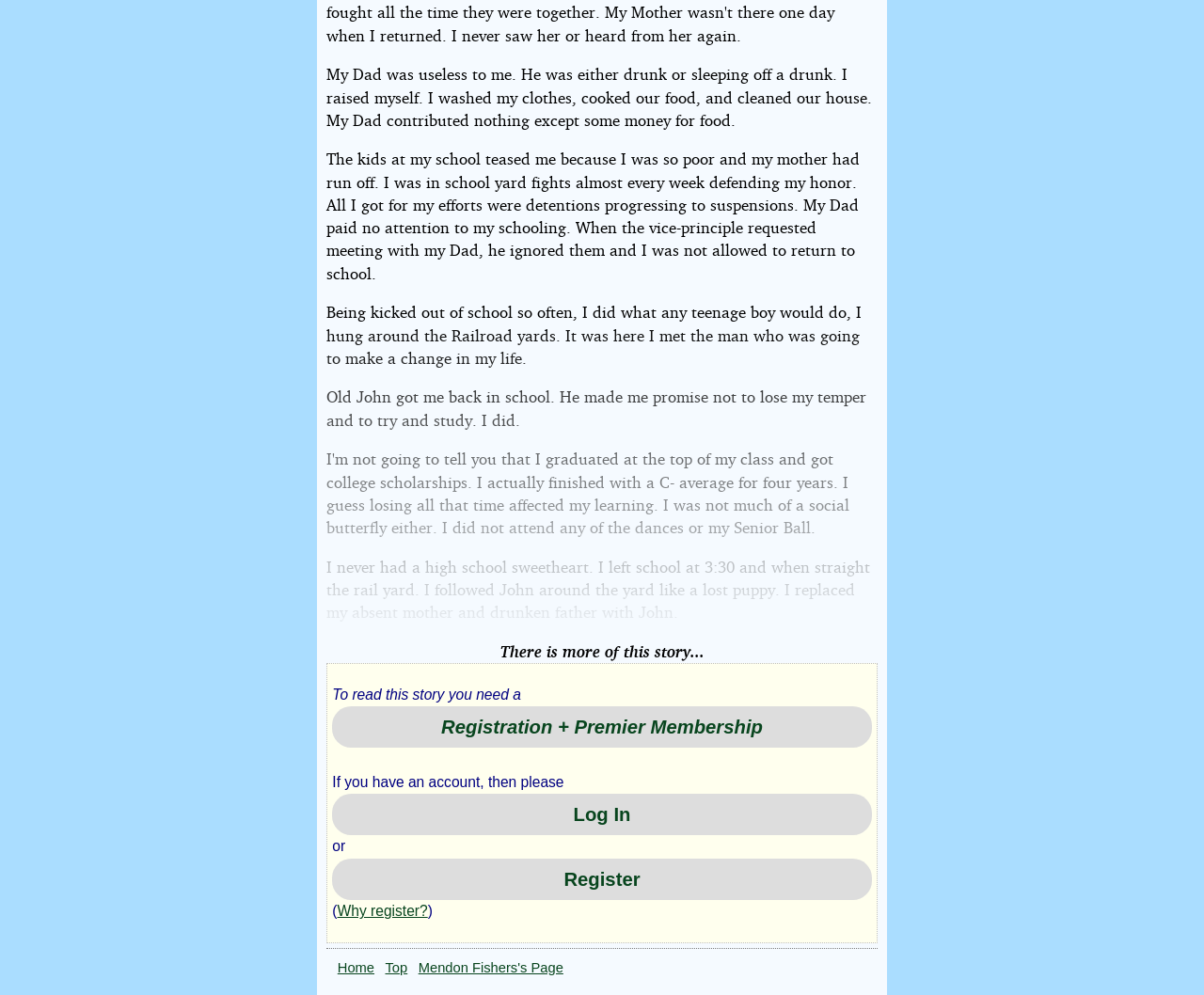Please give a succinct answer using a single word or phrase:
Why was the author in school yard fights?

Defending honor